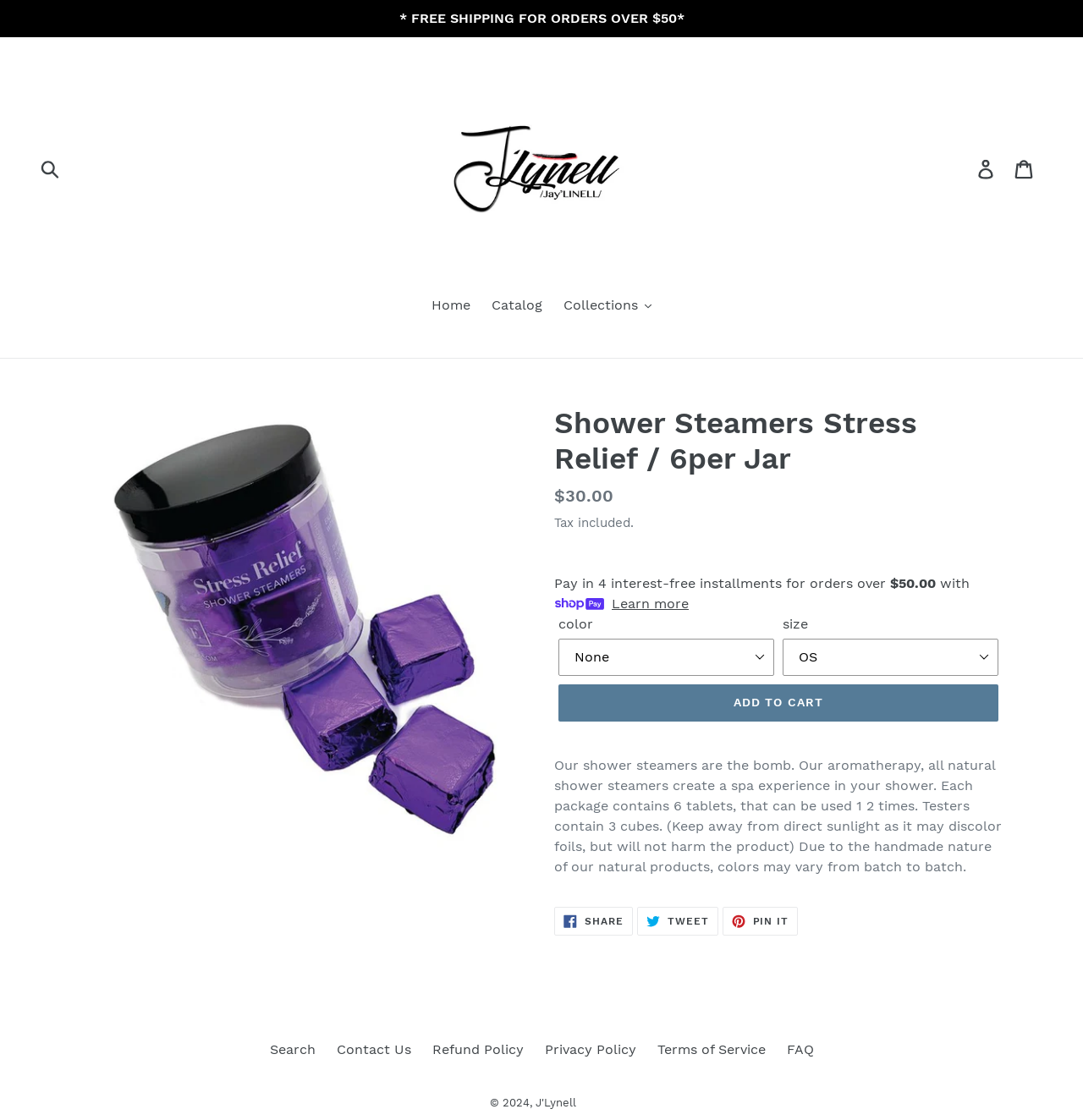Determine the main heading of the webpage and generate its text.

Shower Steamers Stress Relief / 6per Jar